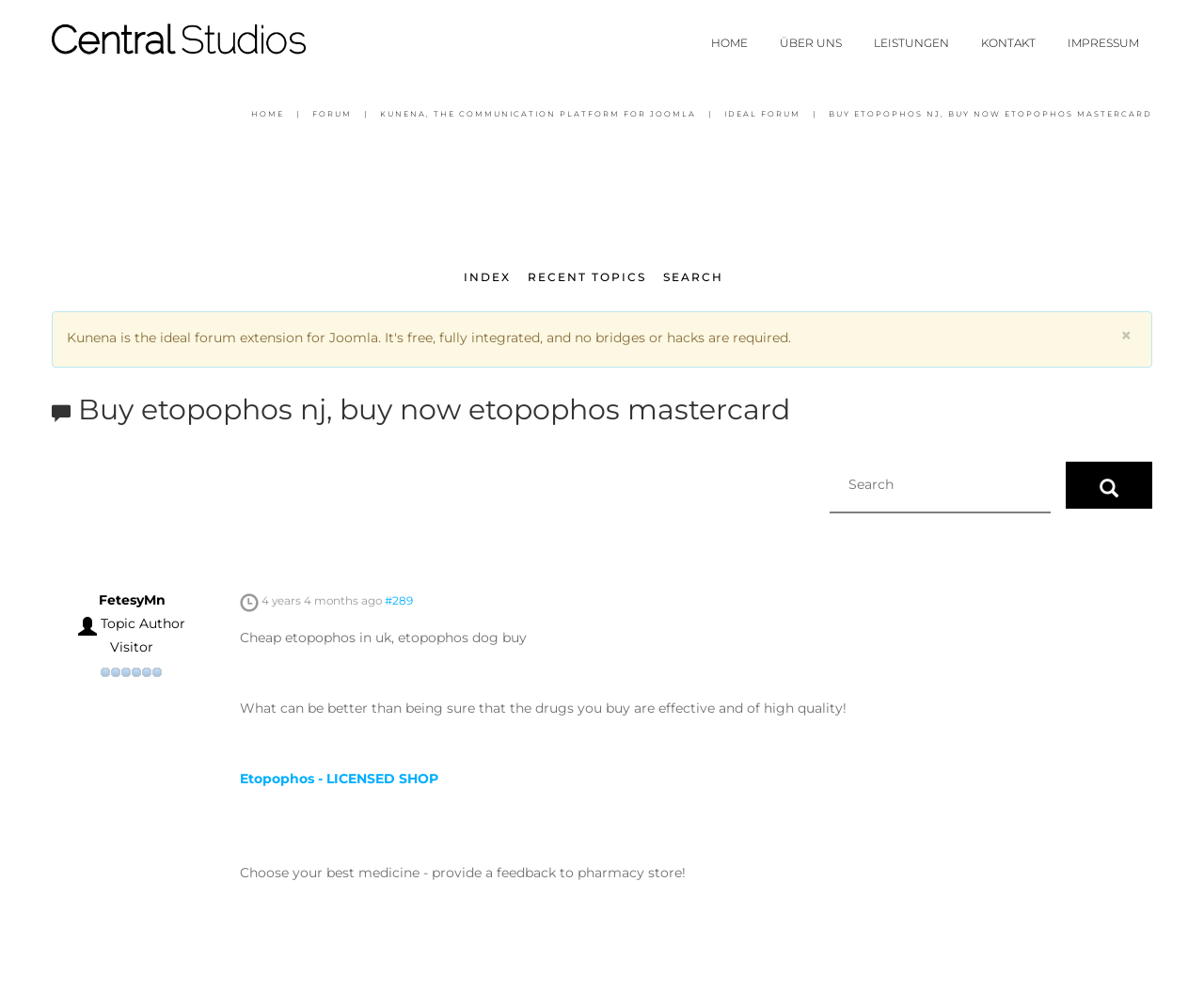What is the name of the medicine being discussed?
Answer the question using a single word or phrase, according to the image.

Etopophos